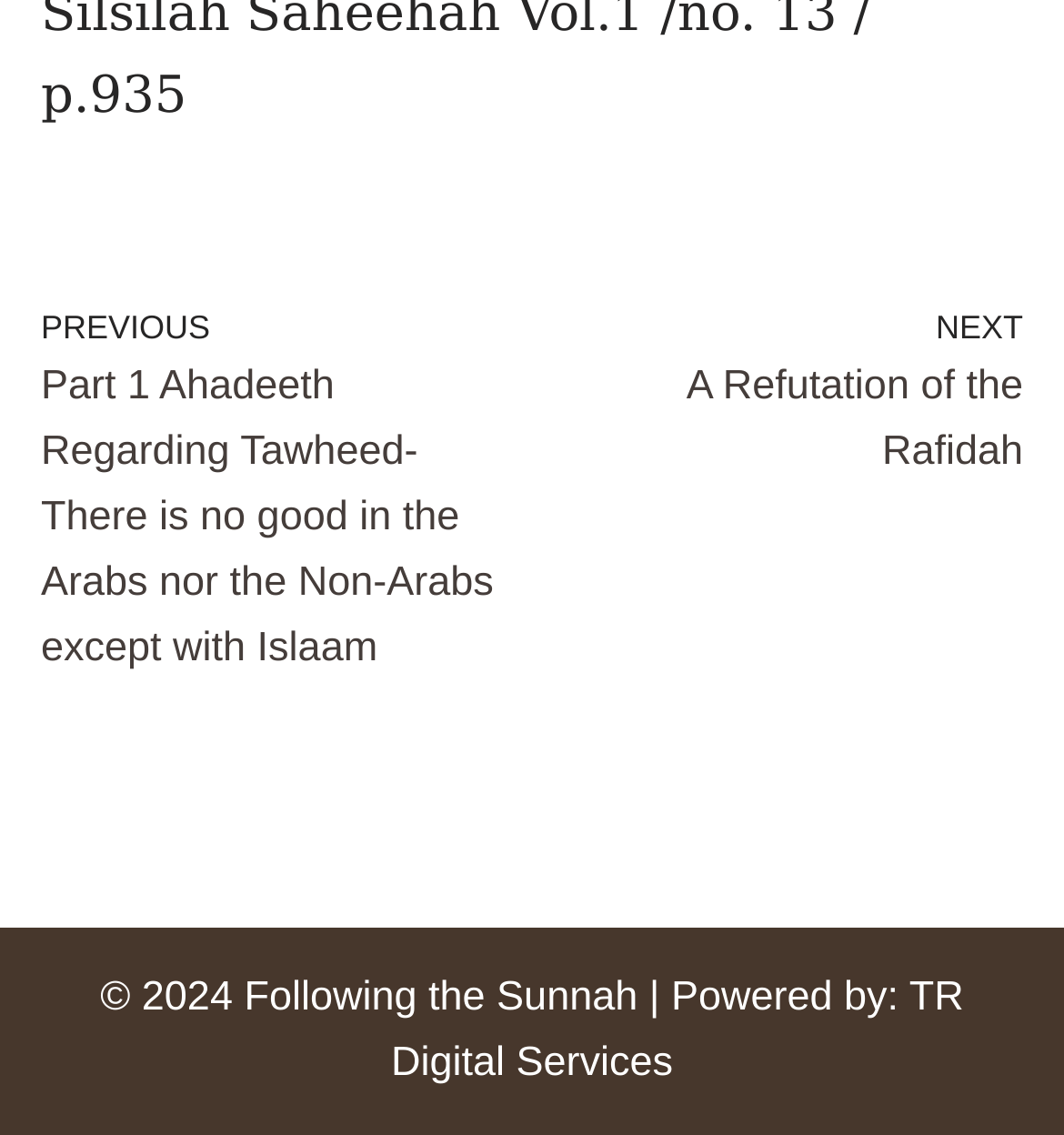Using the webpage screenshot, locate the HTML element that fits the following description and provide its bounding box: "Following the Sunnah".

[0.229, 0.859, 0.599, 0.9]